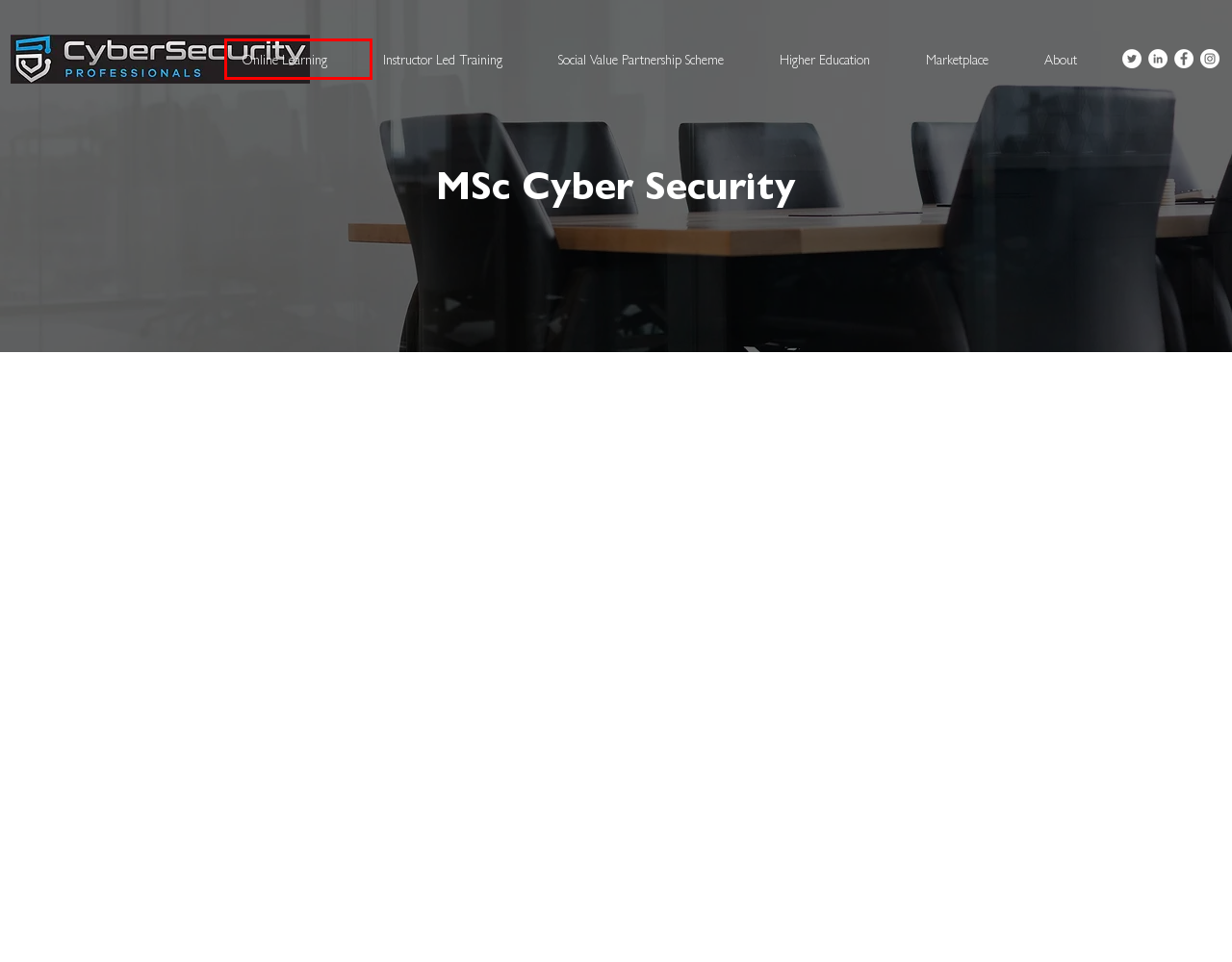You are given a screenshot of a webpage with a red bounding box around an element. Choose the most fitting webpage description for the page that appears after clicking the element within the red bounding box. Here are the candidates:
A. Cookies | NIST Cyber Security Professional (NCSP)
B. Marketplace | NIST Cyber Security Professional (NCSP)
C. NIST Cybersecurity Professional (NCSP®) and DigitalTrust® Professional (DTPr®) Training.
D. Latest Vacancies | NIST Cyber Security Professional (NCSP)
E. Instructor Led Training | Cybersecurity Professionals
F. Higher Education | NIST Cyber Security Professional (NCSP)
G. Contact | NIST Cyber Security Professional (NCSP)
H. About | Cybersecurity Professionals

C